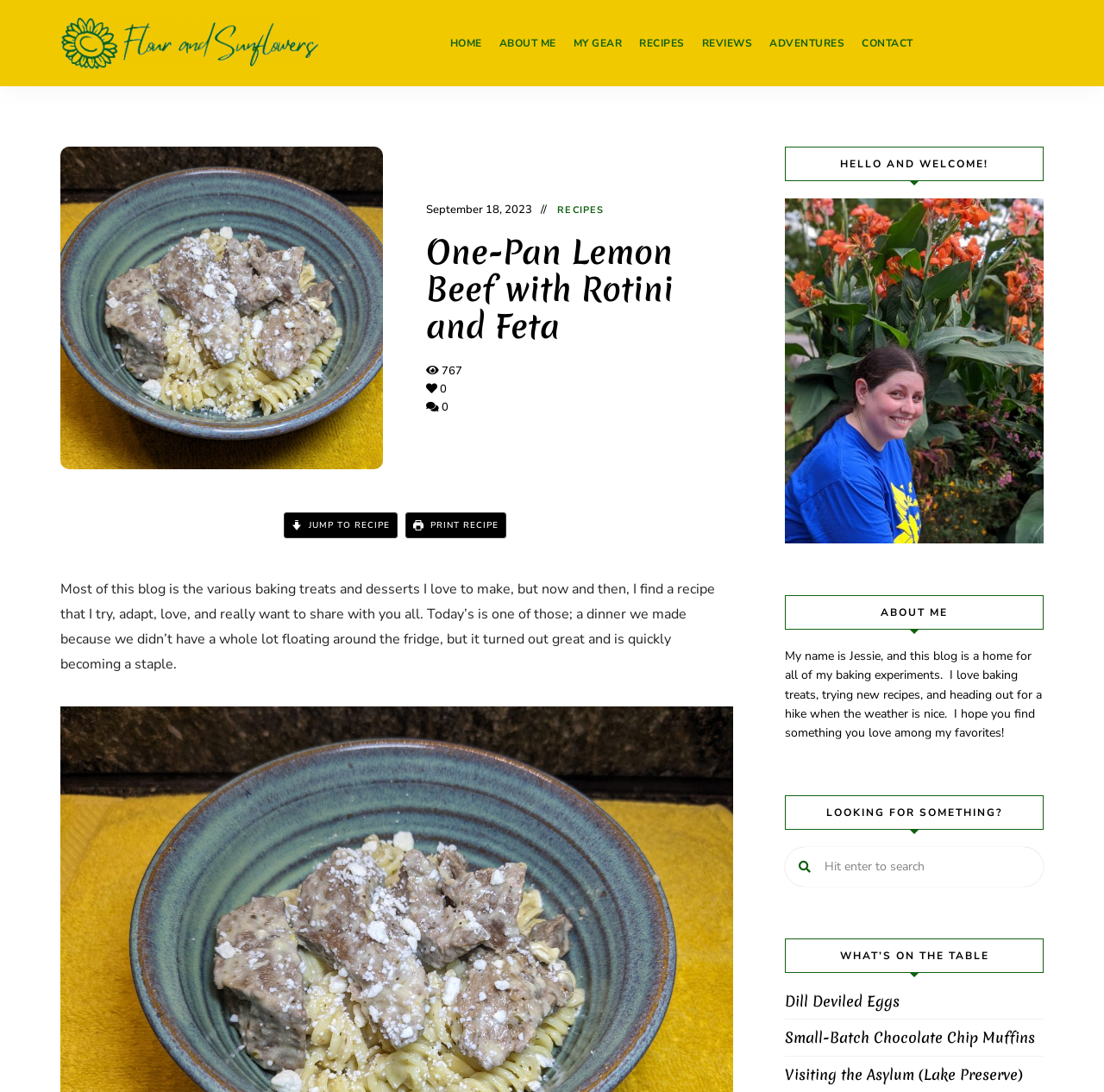Detail the various sections and features of the webpage.

This webpage is a blog post titled "One-Pan Lemon Beef with Rotini and Feta" on a website called "Flour and Sunflowers". At the top left corner, there is a logo of "Flour and Sunflowers" which is also a link to the website's homepage. Next to the logo, there is a heading "Baking and Adventures". 

On the top navigation bar, there are seven links: "HOME", "ABOUT ME", "MY GEAR", "RECIPES", "REVIEWS", "ADVENTURES", and "CONTACT", arranged from left to right.

Below the navigation bar, there is a header section with a date "September 18, 2023" on the left, a link to "RECIPES" on the right, and a heading "One-Pan Lemon Beef with Rotini and Feta" in the center. 

Under the header section, there are two links: "JUMP TO RECIPE" and "PRINT RECIPE", with an icon next to each link. 

Following these links, there is a paragraph of text that introduces the blog post, explaining that the author sometimes finds a recipe that they want to share with their readers, and this post is one of those recipes.

On the right side of the webpage, there is a section with a heading "HELLO AND WELCOME!" and a link to "Jessie at the park" with an image of Jessie. Below this, there is a section with a heading "ABOUT ME" and a paragraph of text that introduces the author, Jessie, and her blog. 

Further down, there are sections with headings "LOOKING FOR SOMETHING?" and "WHAT’S ON THE TABLE". The "LOOKING FOR SOMETHING?" section has a search box, and the "WHAT’S ON THE TABLE" section has three links to other blog posts: "Dill Deviled Eggs", "Small-Batch Chocolate Chip Muffins", and "Visiting the Asylum (Lake Preserve)".